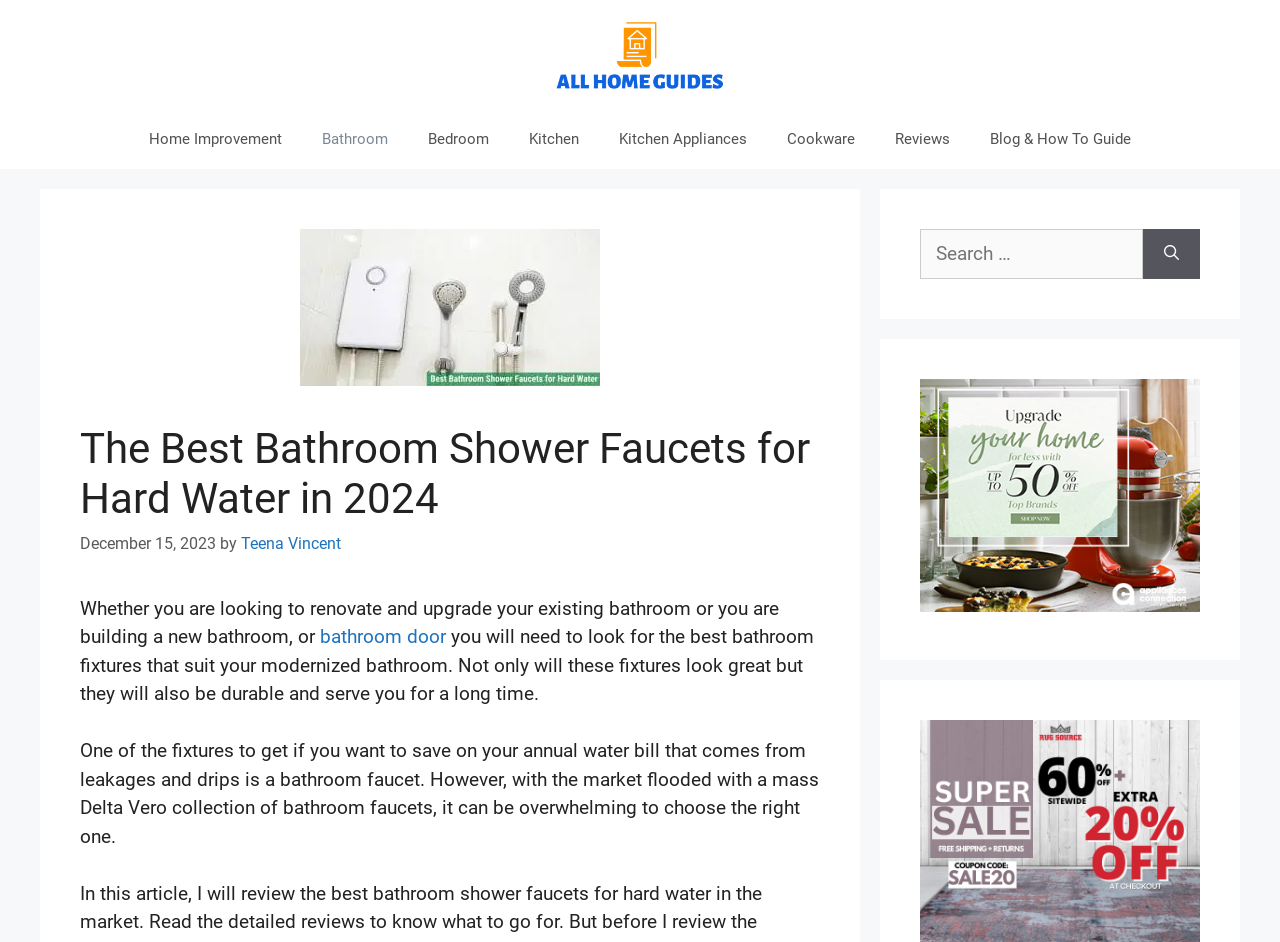Describe all the visual and textual components of the webpage comprehensively.

The webpage is about the best bathroom shower faucets for hard water in 2023. At the top, there is a banner with the site's name and a link to "All Home Guides" accompanied by an image. Below the banner, there is a primary navigation menu with links to various categories such as "Home Improvement", "Bathroom", "Bedroom", "Kitchen", and more.

On the left side of the page, there is a large header section with a heading that reads "The Best Bathroom Shower Faucets for Hard Water in 2024". Below the heading, there is a timestamp indicating the article was published on December 15, 2023, and the author's name, Teena Vincent. 

The main content of the page starts with a paragraph of text that discusses the importance of choosing the right bathroom fixtures, including faucets, for a modernized bathroom. The text continues to explain the benefits of having a good bathroom faucet, including saving on water bills.

On the right side of the page, there is a complementary section with a search box and a "Search" button, allowing users to search for specific topics. Below the search box, there is another complementary section with a link.

There are a few images on the page, including one related to the best bathroom shower faucets for hard water and another associated with the "All Home Guides" link.